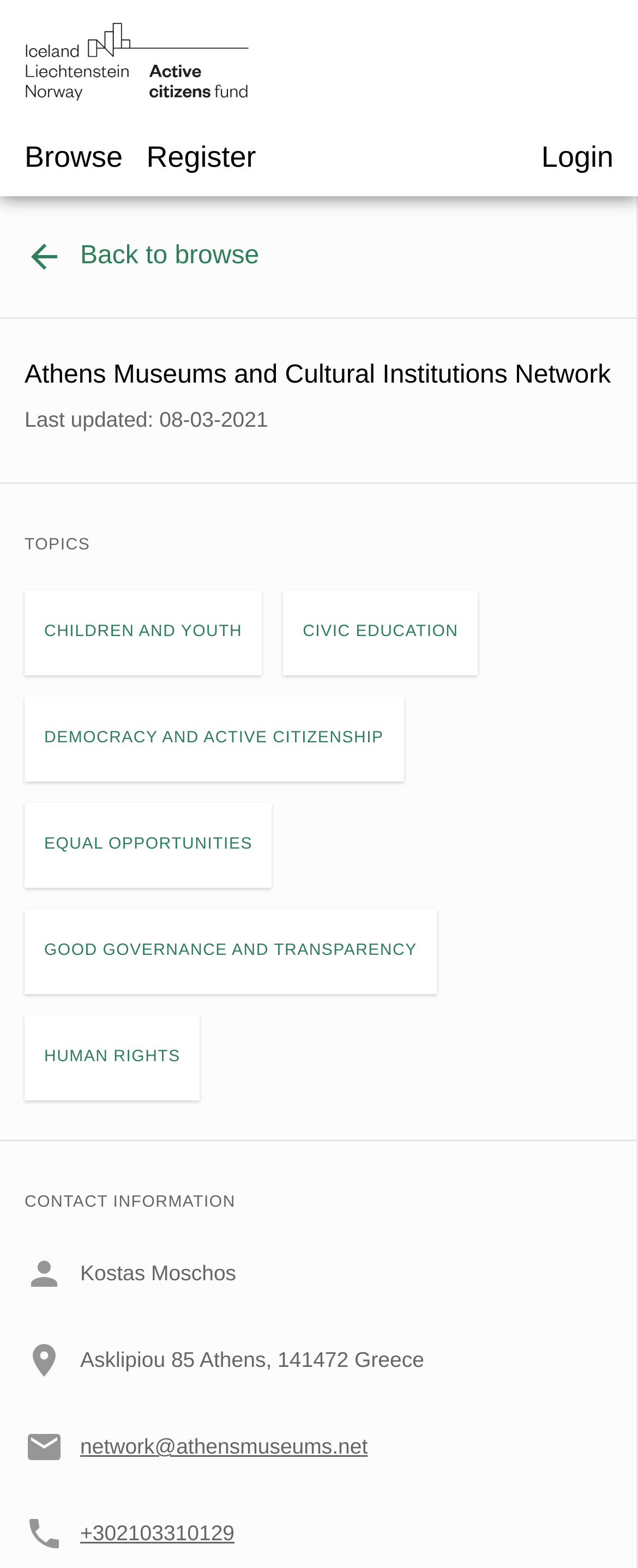Calculate the bounding box coordinates of the UI element given the description: "parent_node: NGO Norway".

[0.038, 0.015, 0.389, 0.065]